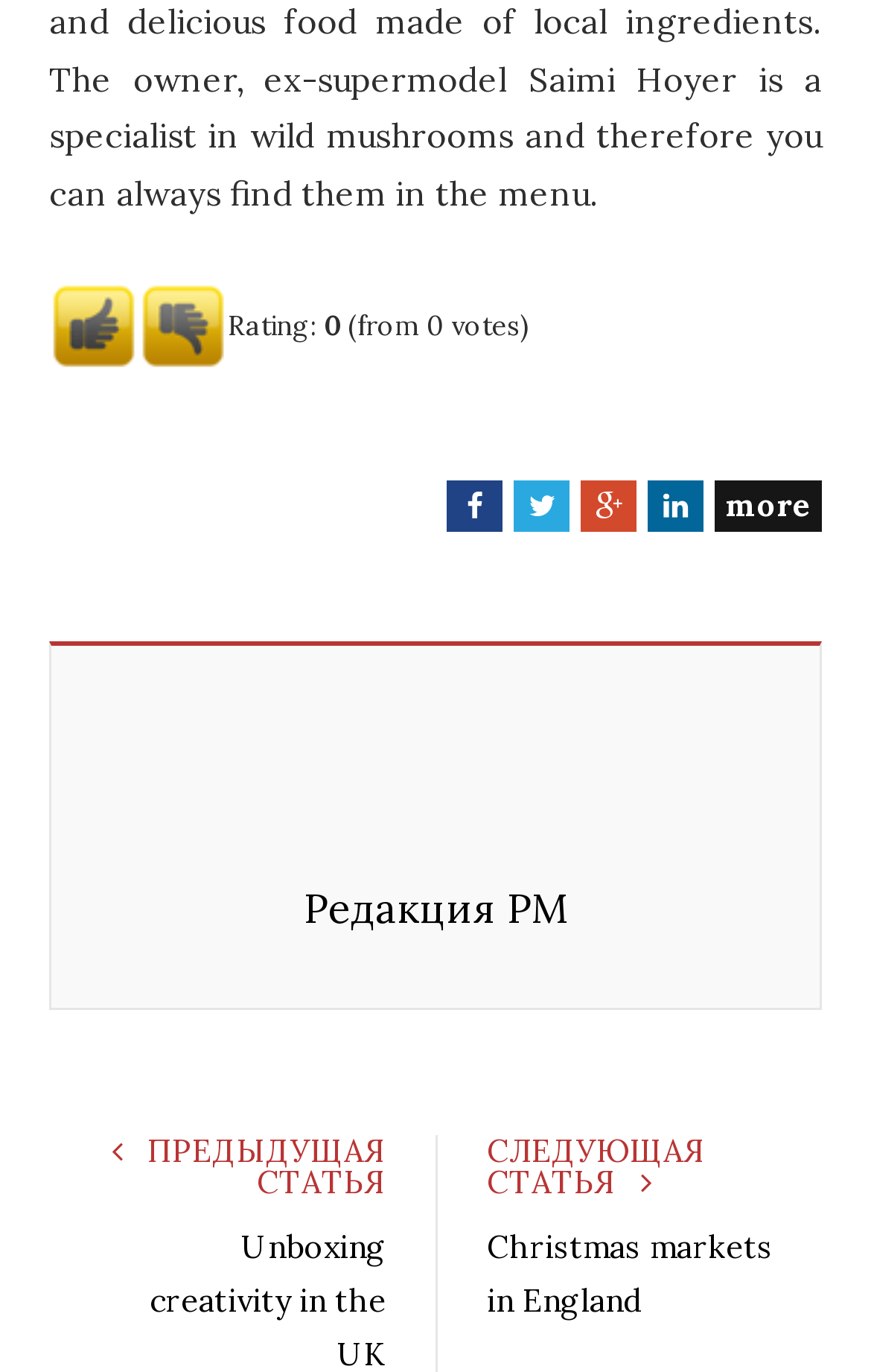Please provide a one-word or phrase answer to the question: 
What is the name of the social media platform with the icon ''?

Facebook